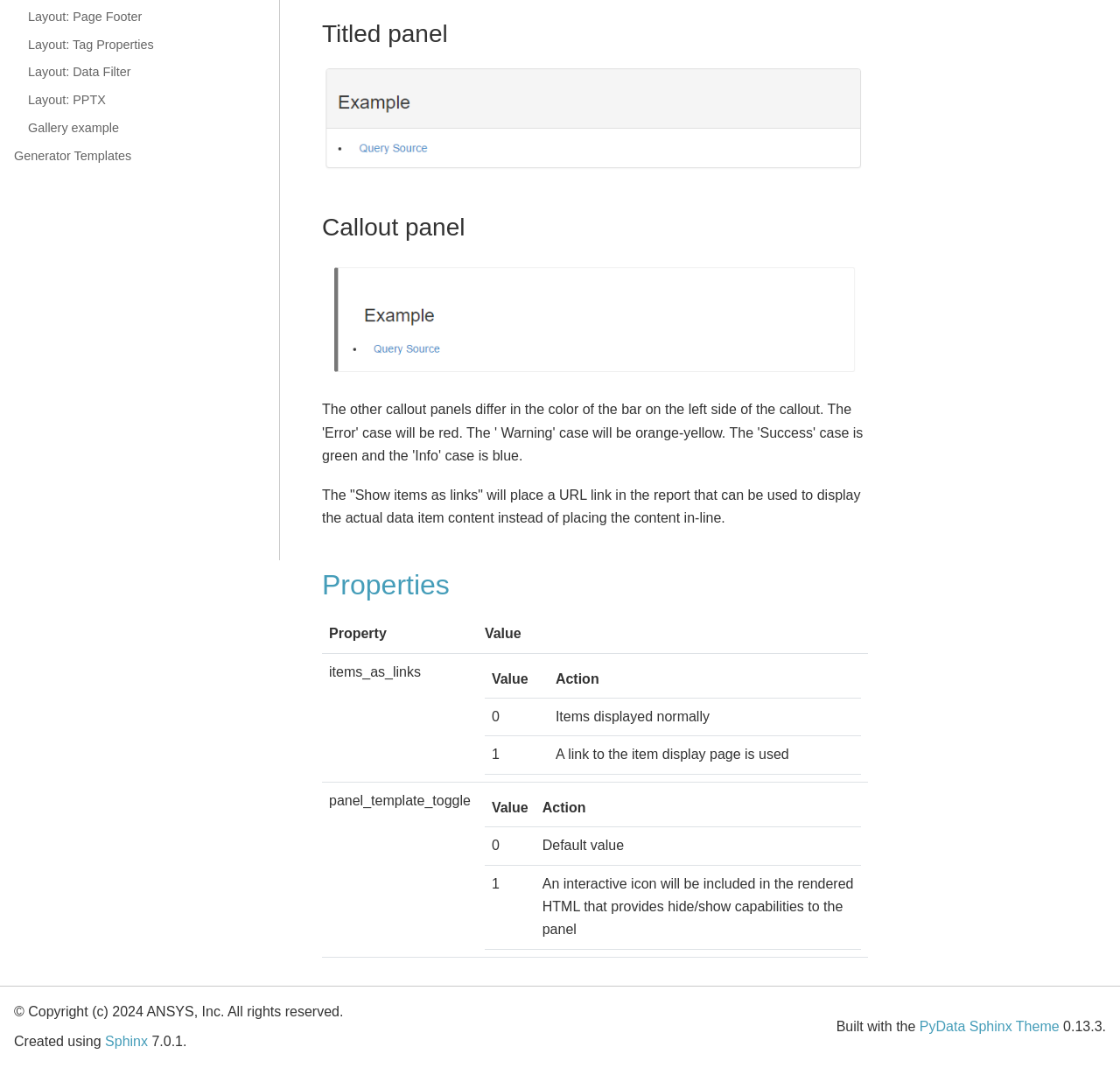Using the element description Layout: Page Footer, predict the bounding box coordinates for the UI element. Provide the coordinates in (top-left x, top-left y, bottom-right x, bottom-right y) format with values ranging from 0 to 1.

[0.025, 0.003, 0.249, 0.029]